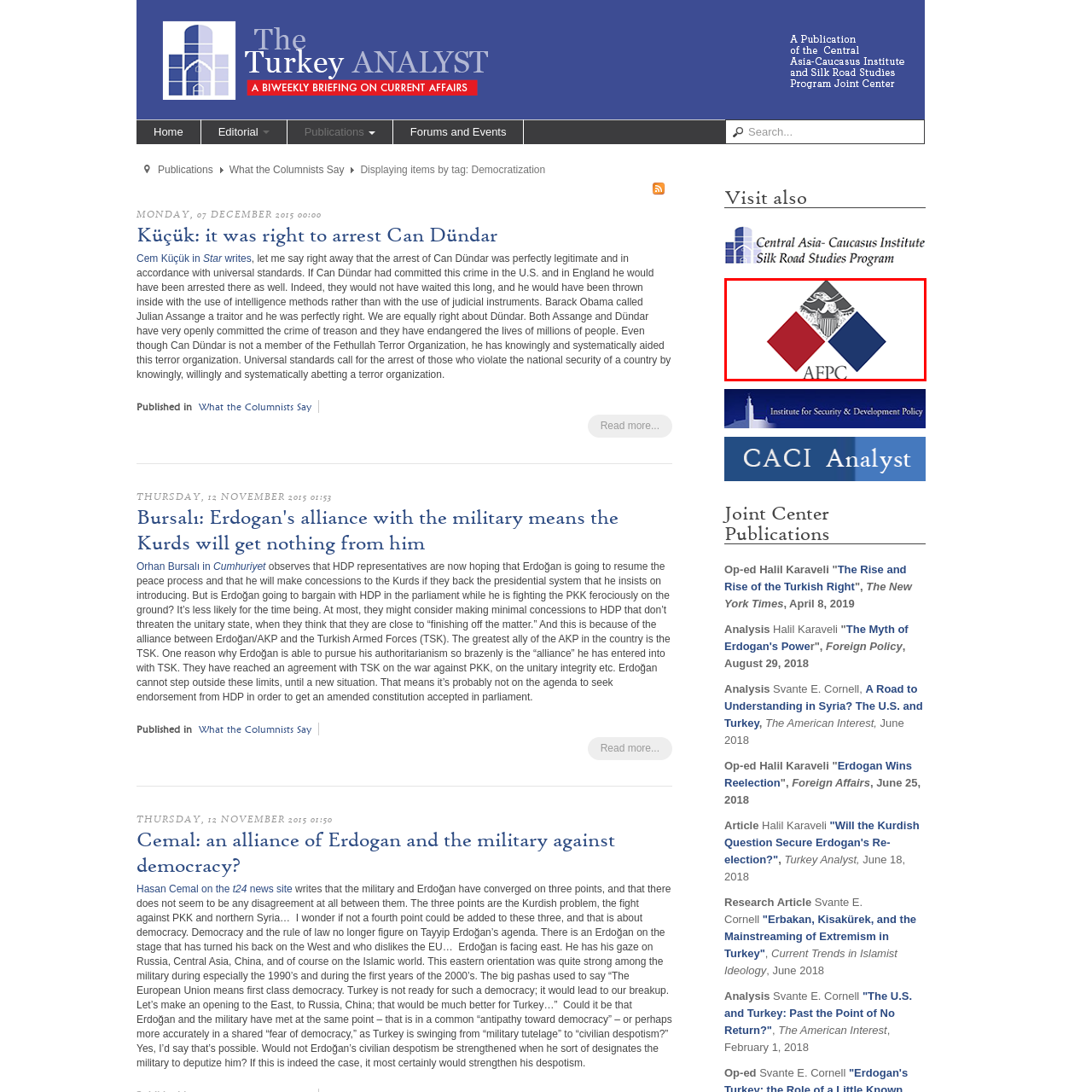Look at the image marked by the red box and respond with a single word or phrase: What is the acronym displayed below the emblem in the logo?

AFPC